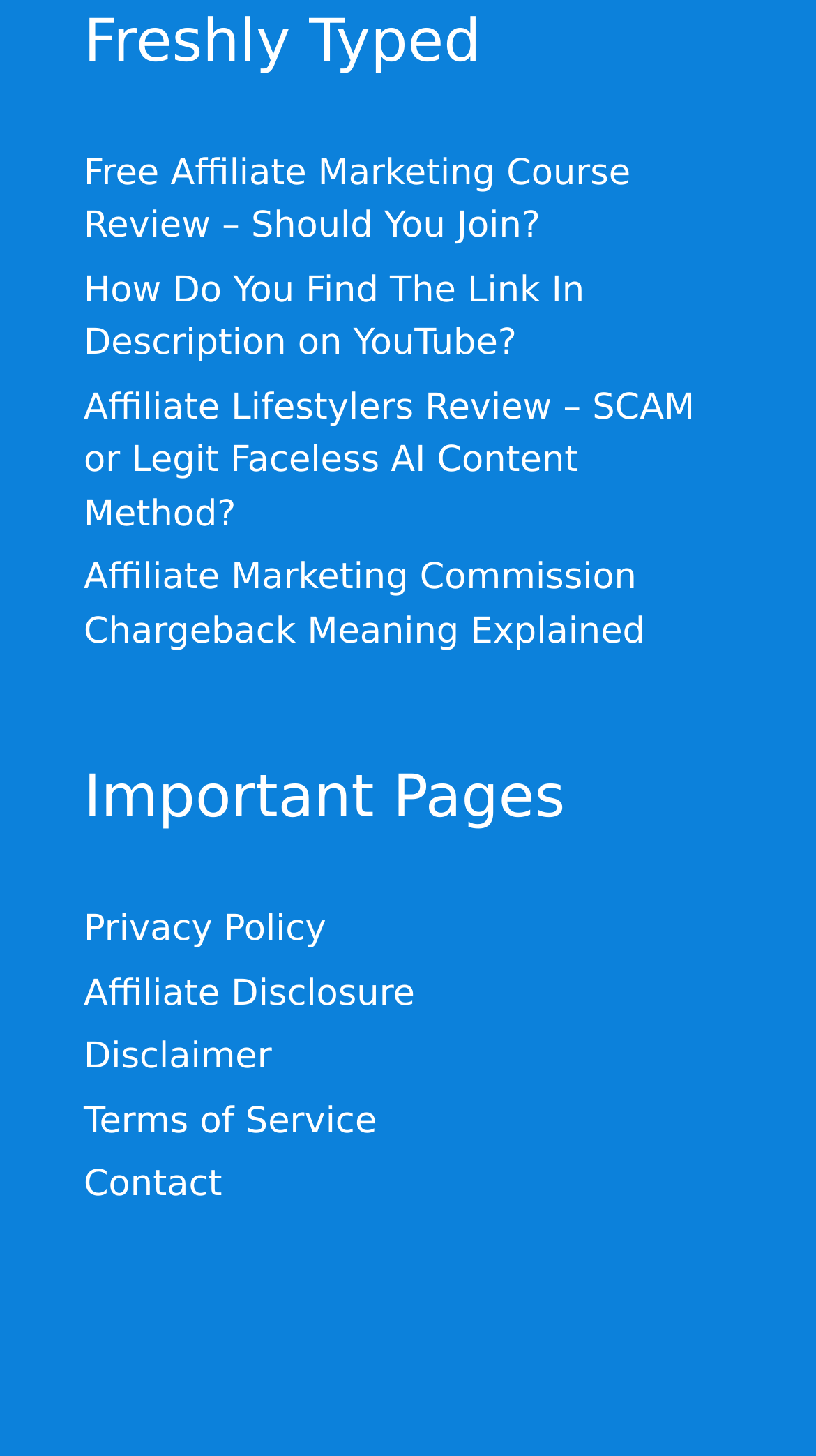Can you determine the bounding box coordinates of the area that needs to be clicked to fulfill the following instruction: "Click on the 'Free Affiliate Marketing Course Review – Should You Join?' link"?

[0.103, 0.105, 0.773, 0.17]